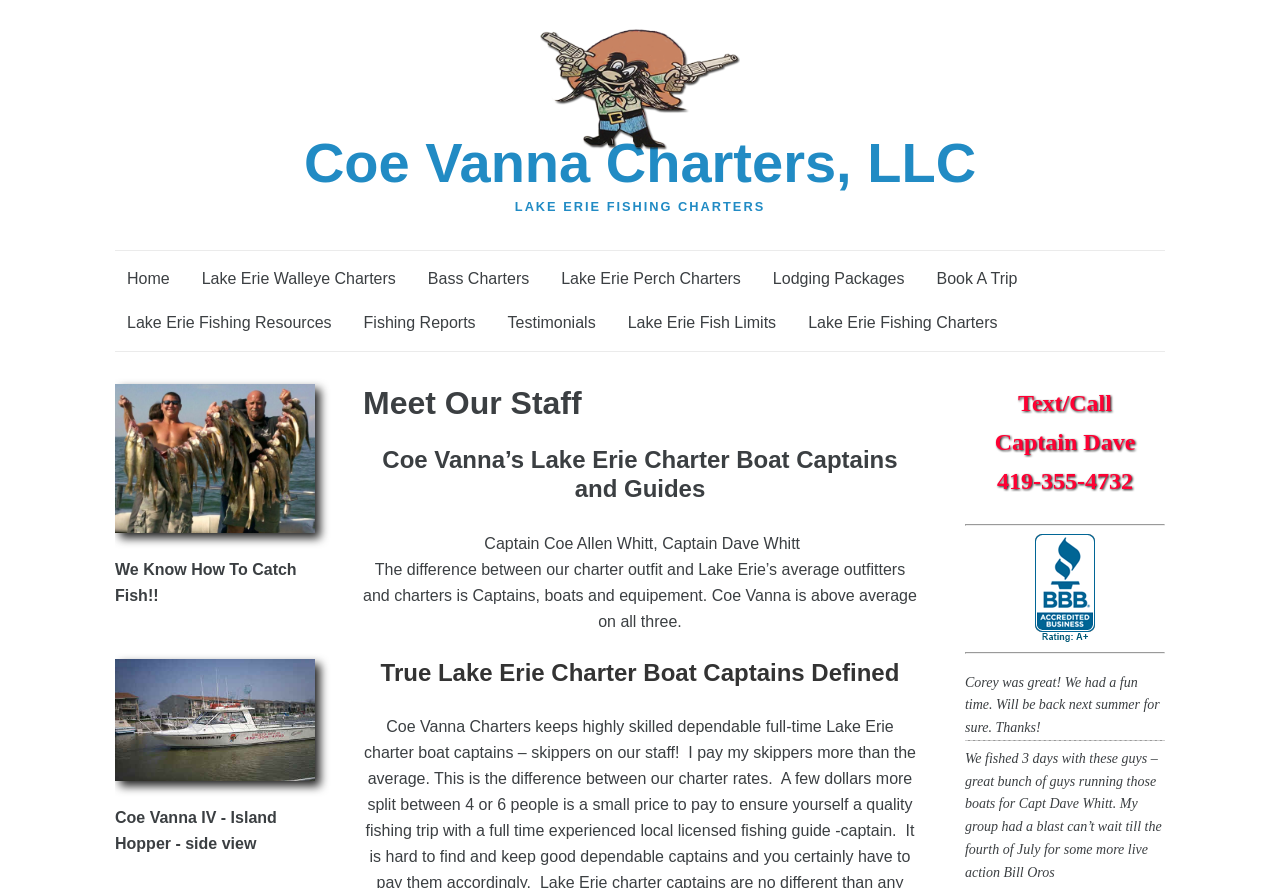What is the name of the boat shown in the image?
Look at the screenshot and give a one-word or phrase answer.

Coe Vanna IV - Island Hopper